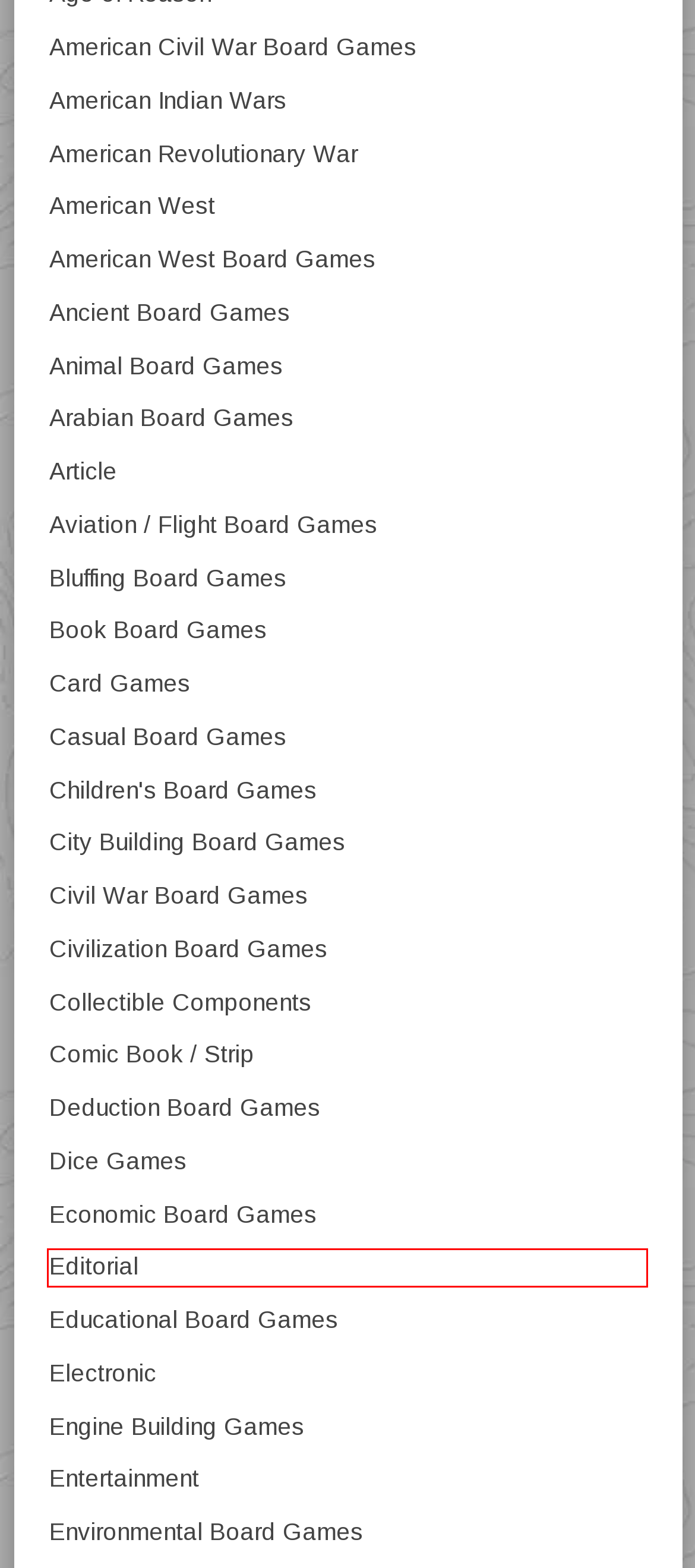Consider the screenshot of a webpage with a red bounding box and select the webpage description that best describes the new page that appears after clicking the element inside the red box. Here are the candidates:
A. Editorial Archives — Meeple Mountain
B. Dice Games Archives — Meeple Mountain
C. Educational Board Games Archives — Meeple Mountain
D. Ancient Board Games Archives — Meeple Mountain
E. American West Board Games Archives — Meeple Mountain
F. Card Games Archives — Meeple Mountain
G. Aviation / Flight Board Games Archives — Meeple Mountain
H. Comic Book / Strip Archives — Meeple Mountain

A